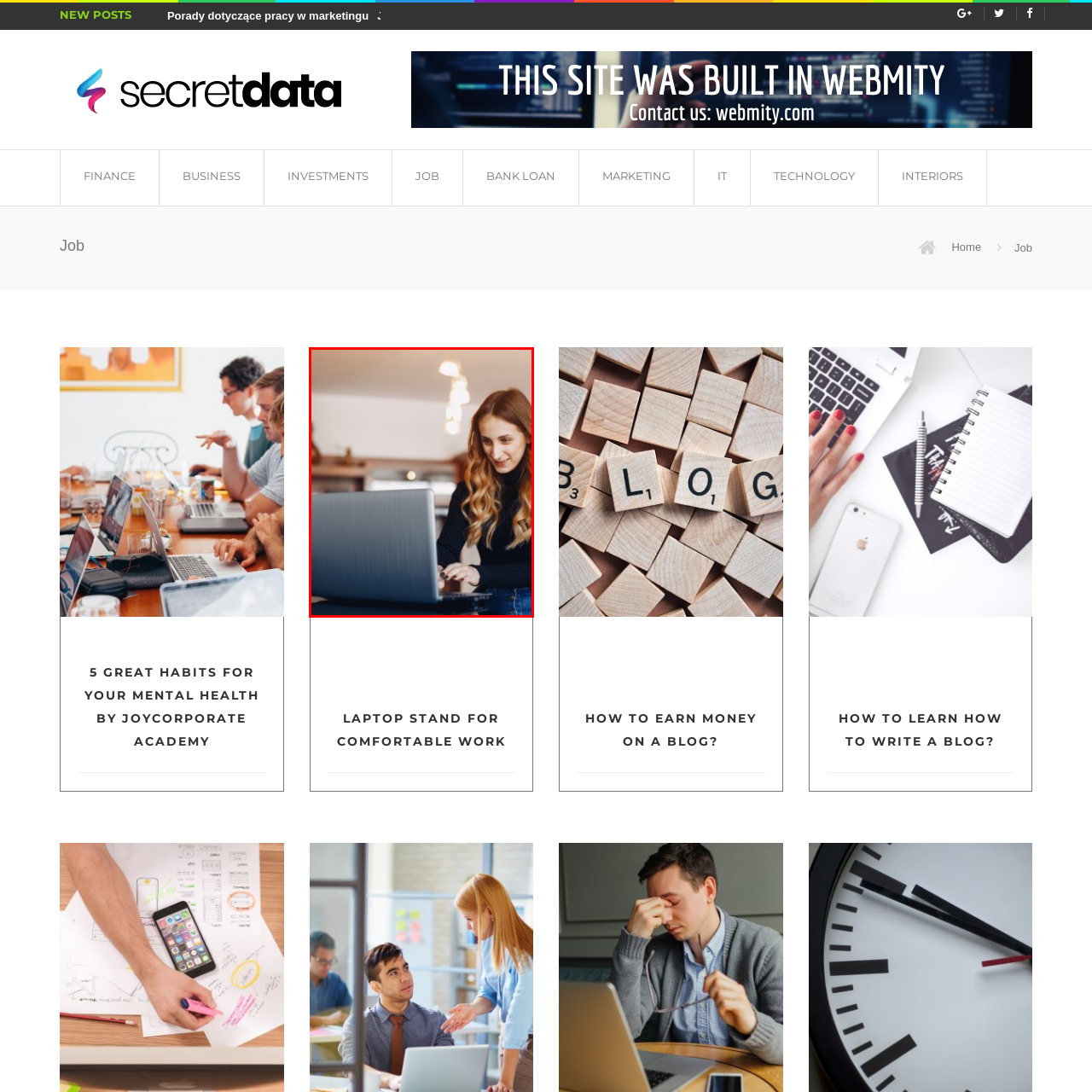Provide an elaborate description of the visual elements present in the image enclosed by the red boundary.

A young woman is engaged in her work at a laptop, showcasing a productive workspace. With long hair falling in loose waves around her shoulders, she wears a stylish black sweater that complements her focused demeanor. The setting appears to be a cozy and modern home office, illuminated by warm pendant lights in the background. Her expressions convey concentration and enthusiasm as she interacts with the screen, suggesting she is likely working on a task or project that brings her joy. The image captures a moment of

remote work, blending comfort with professionalism in a beautifully designed environment.